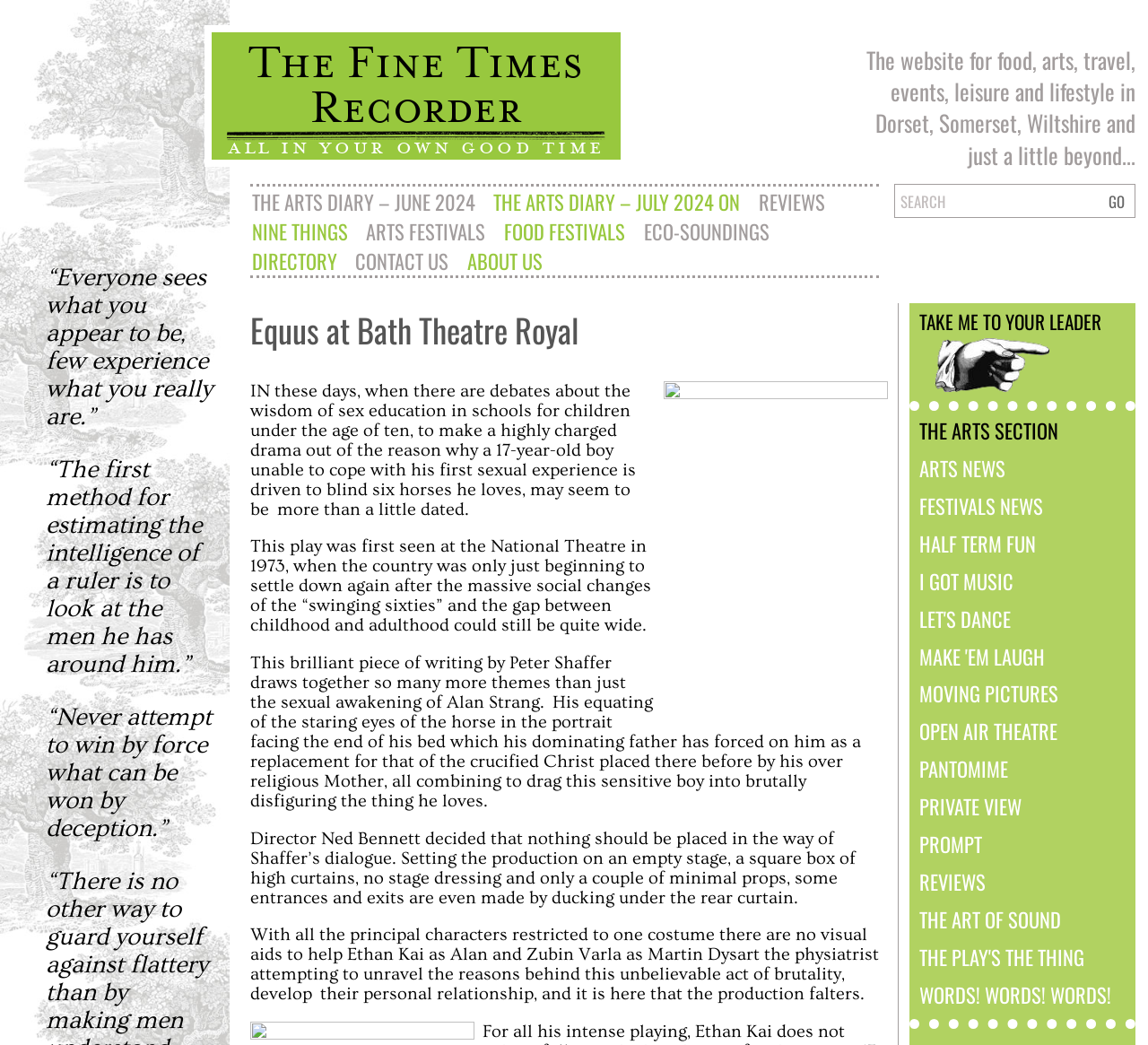Locate the bounding box coordinates of the clickable element to fulfill the following instruction: "View cart". Provide the coordinates as four float numbers between 0 and 1 in the format [left, top, right, bottom].

None